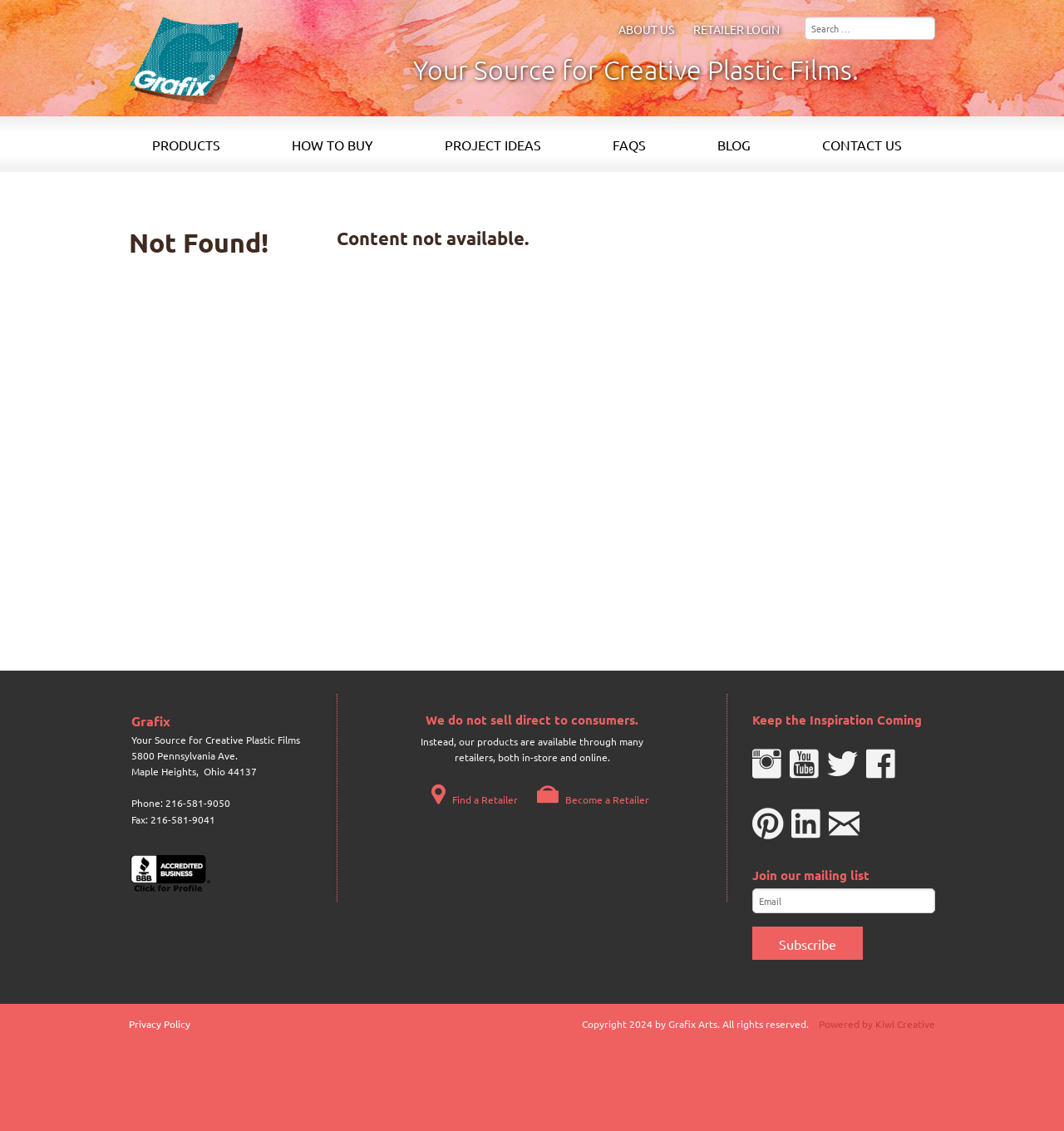What is the address?
Answer with a single word or phrase, using the screenshot for reference.

5800 Pennsylvania Ave.